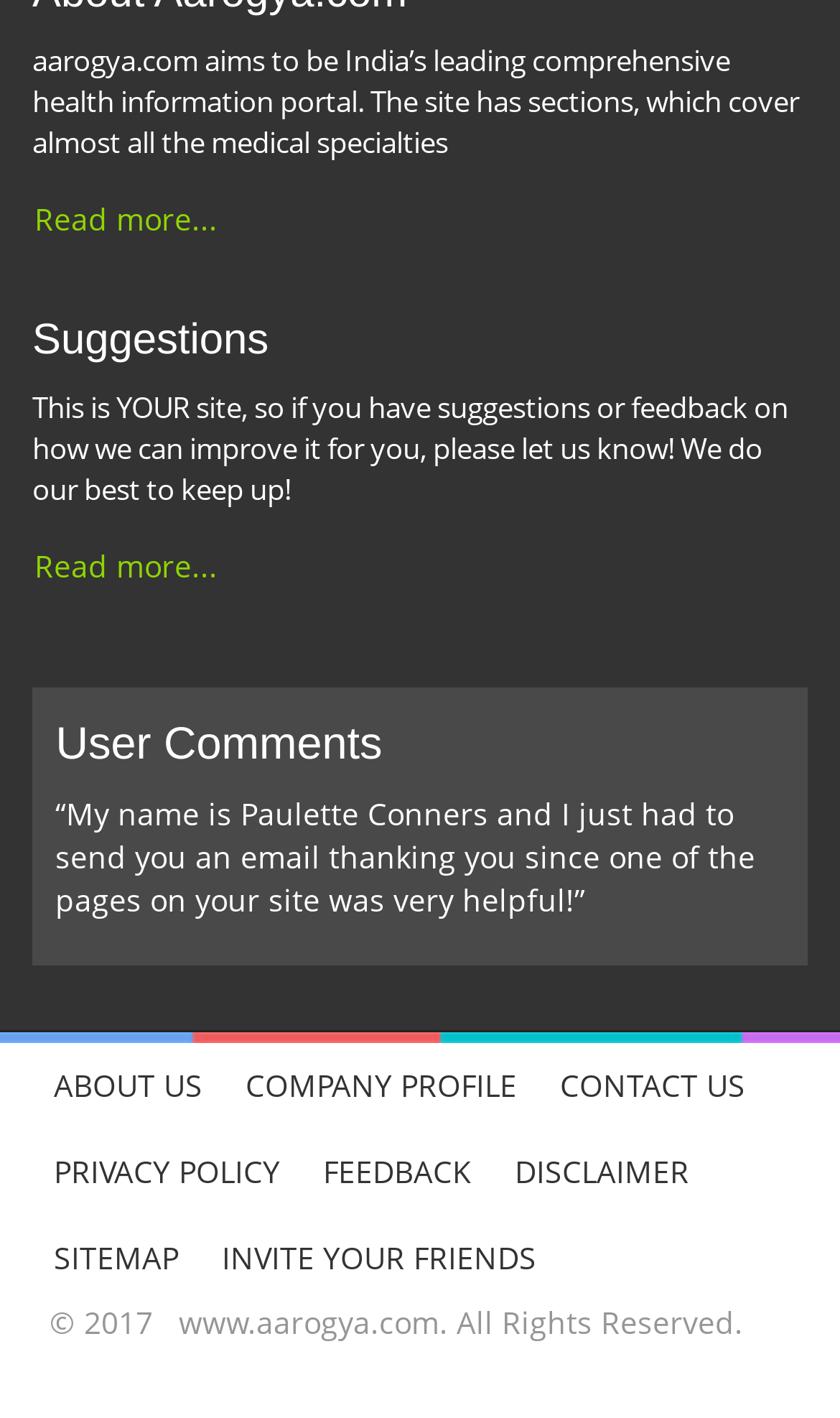Determine the bounding box coordinates for the UI element described. Format the coordinates as (top-left x, top-left y, bottom-right x, bottom-right y) and ensure all values are between 0 and 1. Element description: Invite Your Friends

[0.238, 0.858, 0.664, 0.918]